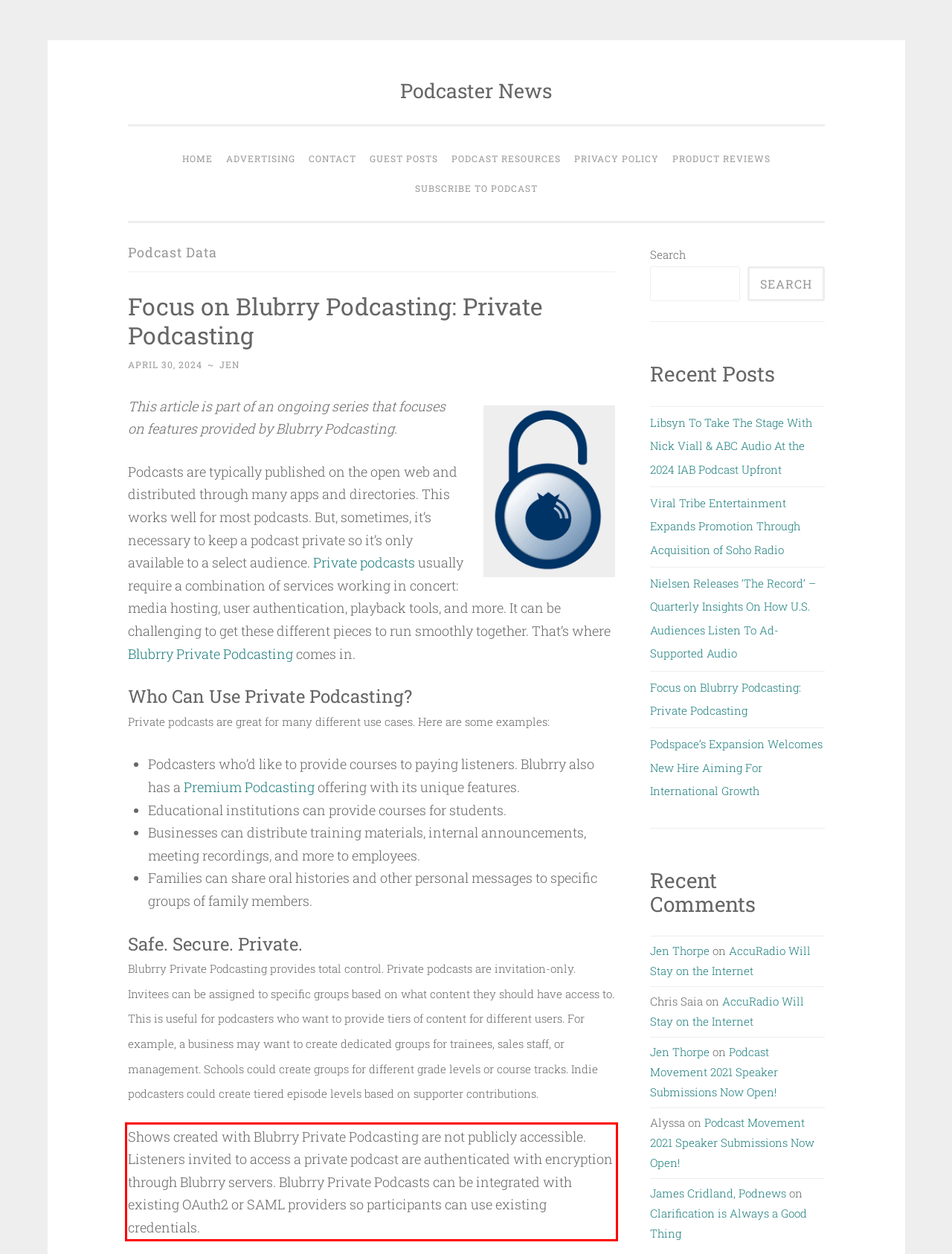Within the screenshot of the webpage, there is a red rectangle. Please recognize and generate the text content inside this red bounding box.

Shows created with Blubrry Private Podcasting are not publicly accessible. Listeners invited to access a private podcast are authenticated with encryption through Blubrry servers. Blubrry Private Podcasts can be integrated with existing OAuth2 or SAML providers so participants can use existing credentials.